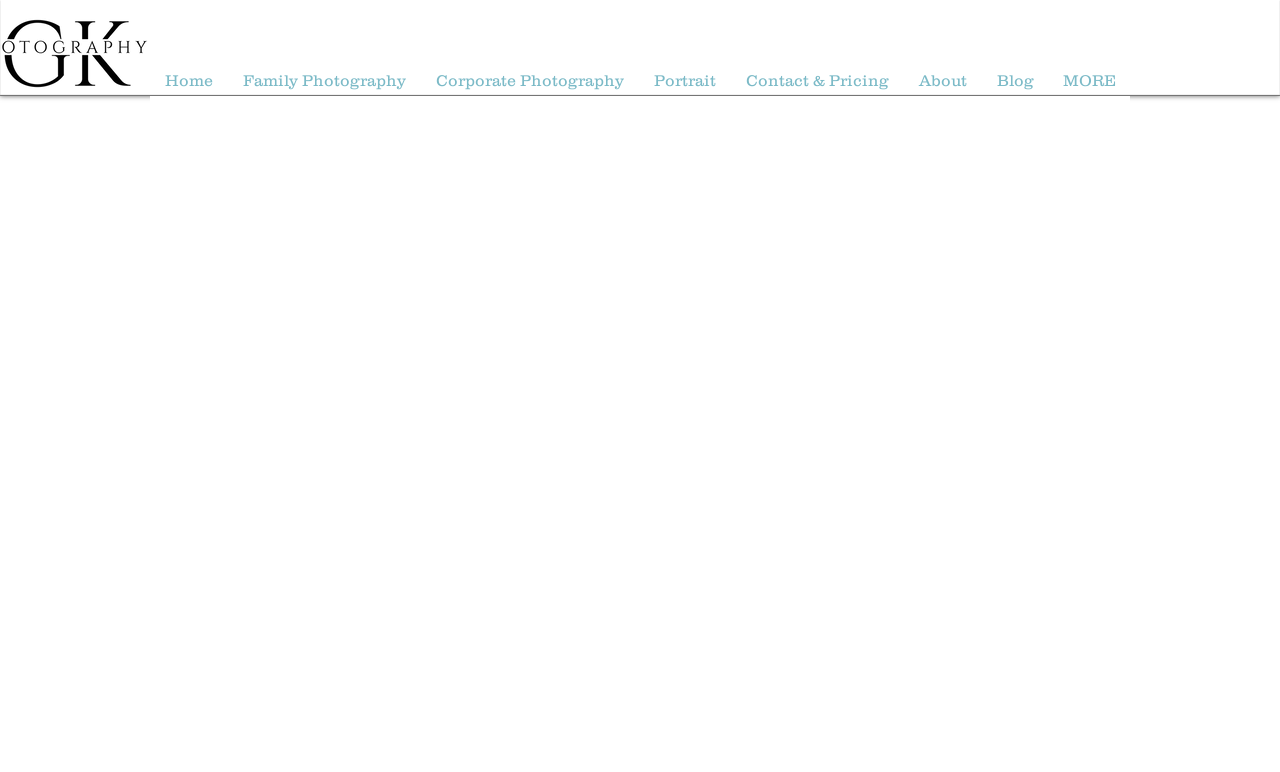For the given element description Corporate Photography, determine the bounding box coordinates of the UI element. The coordinates should follow the format (top-left x, top-left y, bottom-right x, bottom-right y) and be within the range of 0 to 1.

[0.329, 0.084, 0.499, 0.123]